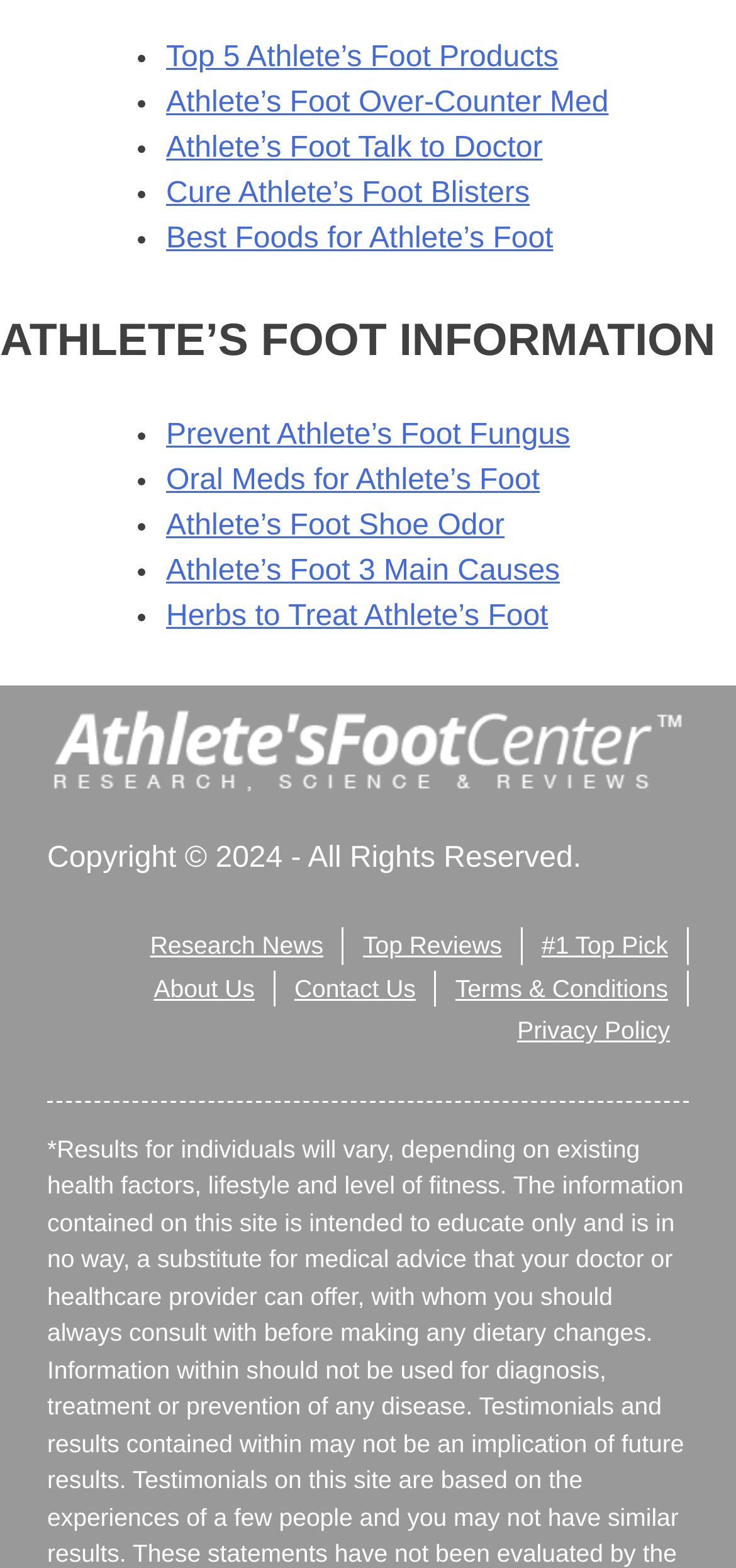Determine the bounding box coordinates of the clickable region to carry out the instruction: "Check About Us".

[0.183, 0.618, 0.372, 0.642]